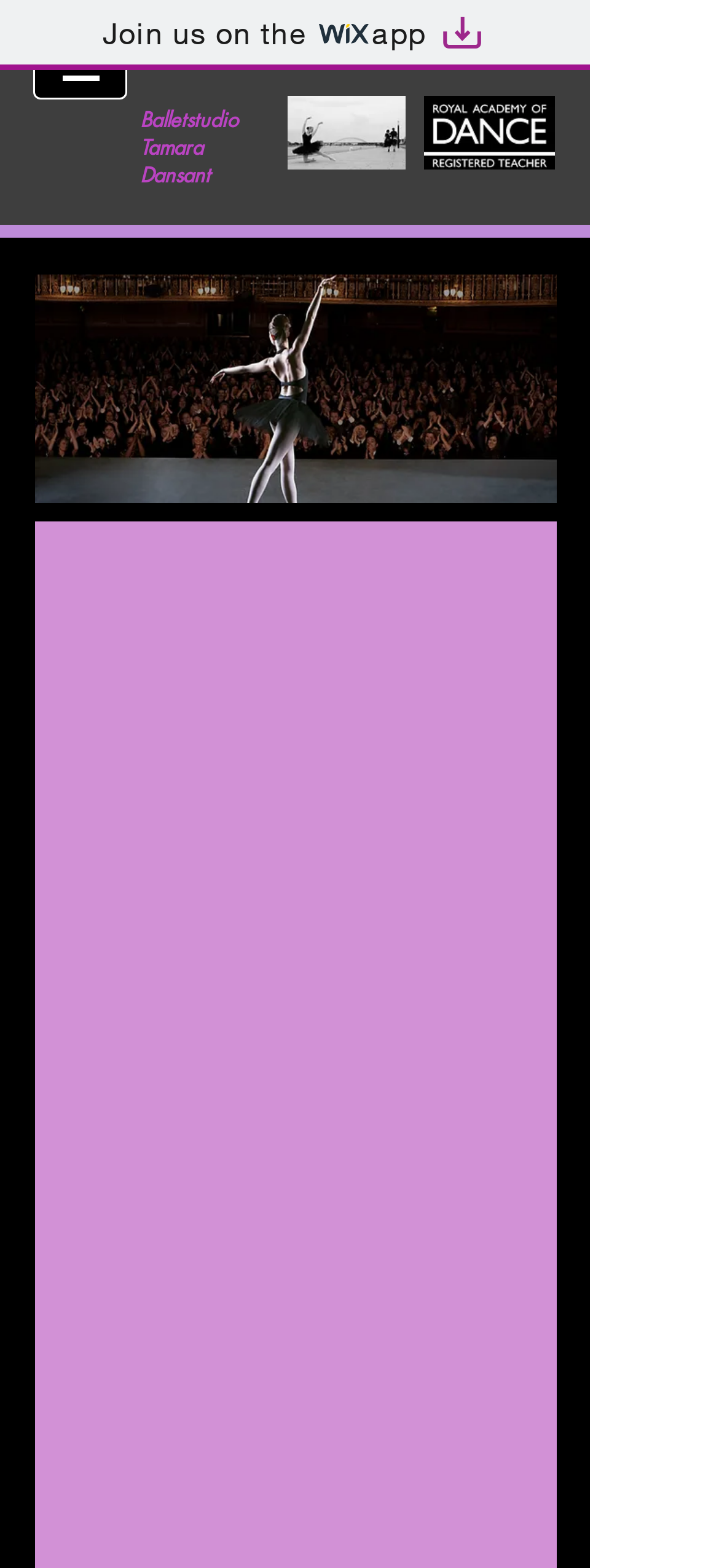Give a complete and precise description of the webpage's appearance.

The webpage is about Balletstudio Tamara Dansant, which offers Royal Academy of Dance Ballet classes in Eindhoven, specifically in Stratum. The page has a prominent header with the studio's name, "Balletstudio Tamara Dansant", located near the top-left corner.

At the top of the page, there is a link to "Join us on the wix app" accompanied by two small images, "wix" and "Artboard 1", positioned side by side. Below this, there is a navigation menu labeled "Site" with a button that has a popup menu, indicated by a small image.

The main content of the page features a large image of a ballet performance, taking up most of the page's width and height, situated below the navigation menu. This image is likely showcasing the studio's ballet classes or performances.

On the right side of the page, there is a link to "Abstract Pattern 6" accompanied by a small image with the same name. This element is positioned above the ballet performance image.

Overall, the webpage has a clean and simple layout, with a focus on showcasing the ballet studio's services and performances through images and concise text.